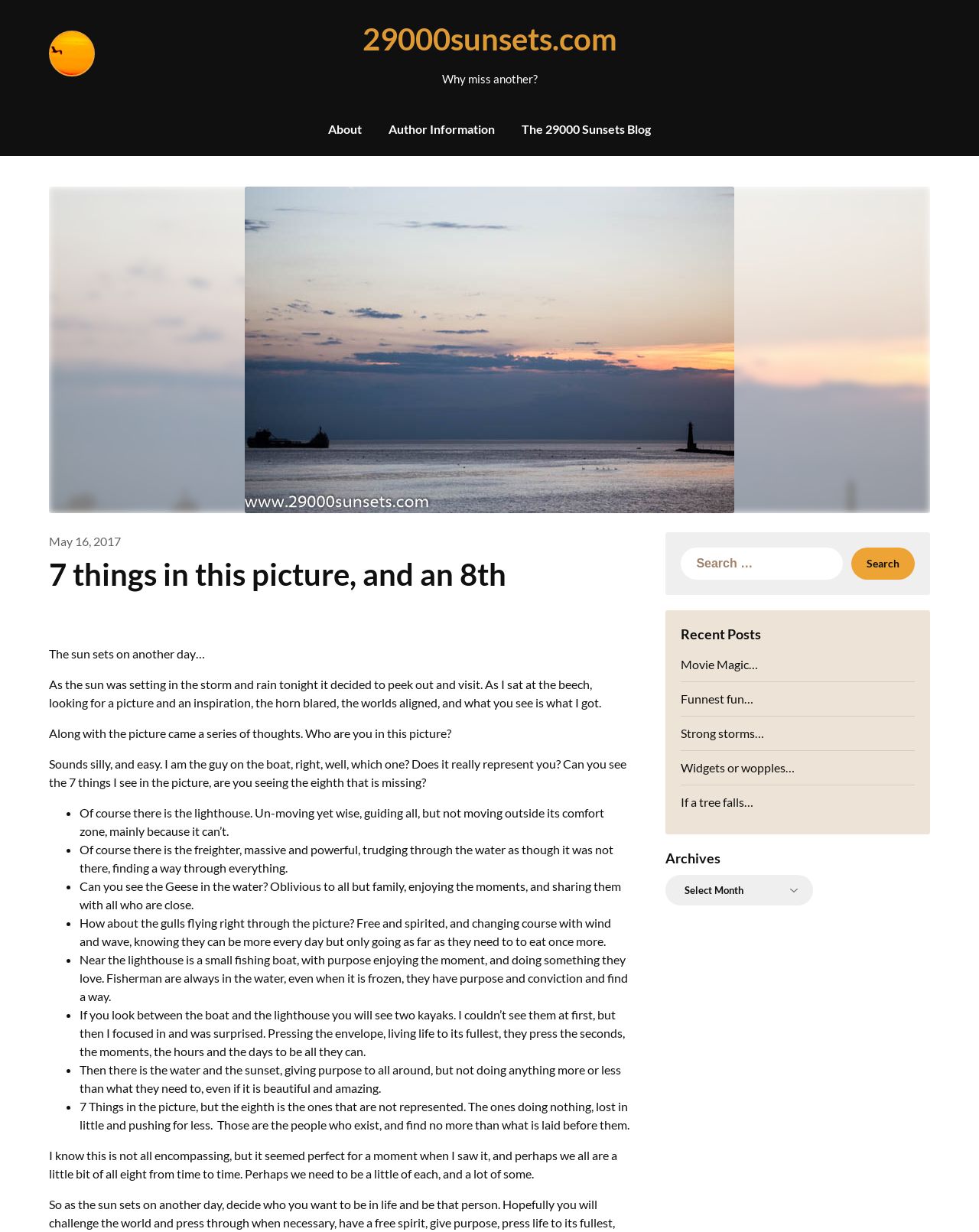Highlight the bounding box coordinates of the region I should click on to meet the following instruction: "Check the news 'Challenges of Maintaining Updated Medical Device Software'".

None